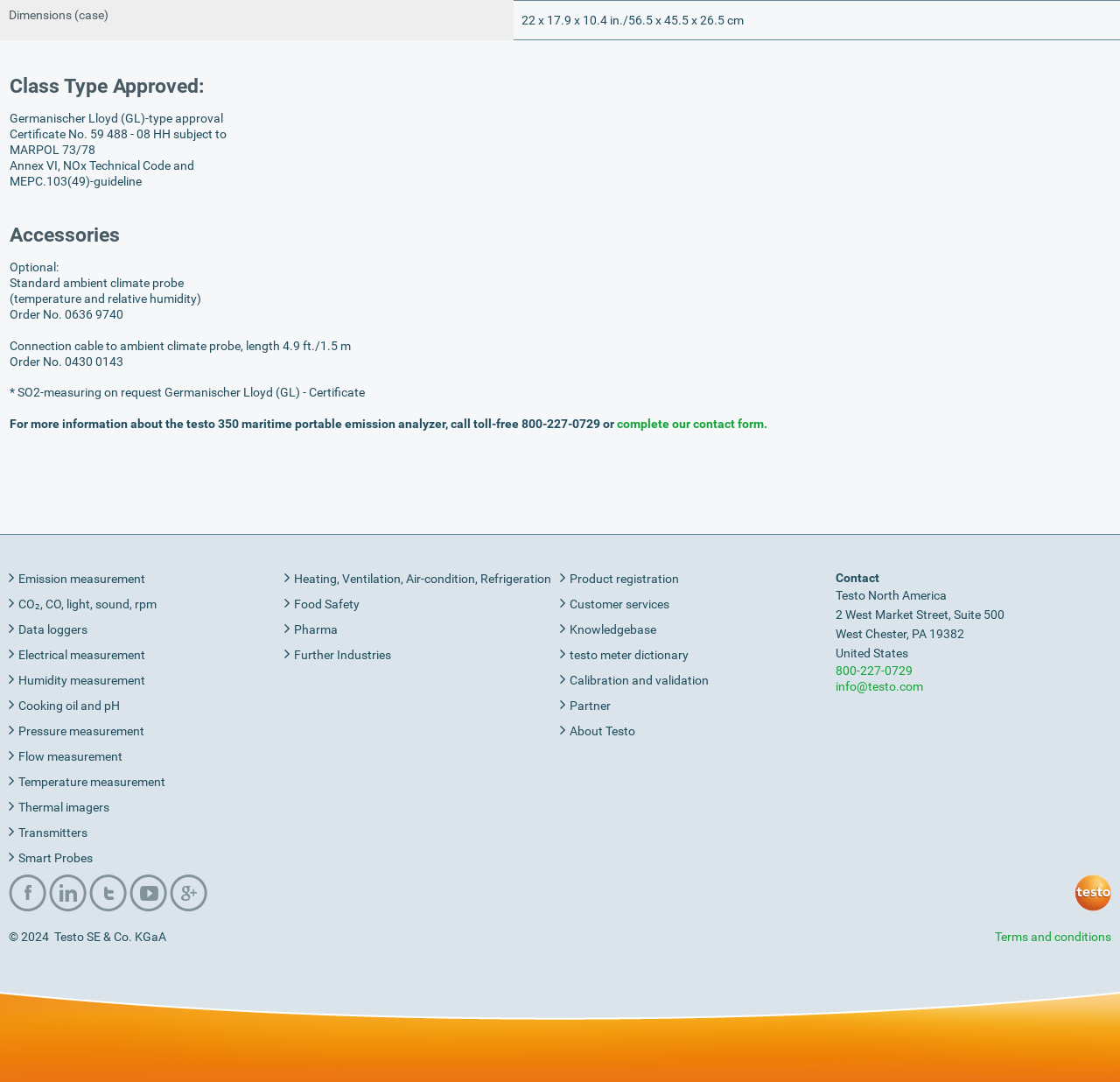Find the bounding box coordinates for the area you need to click to carry out the instruction: "View the address on the map". The coordinates should be four float numbers between 0 and 1, indicated as [left, top, right, bottom].

None